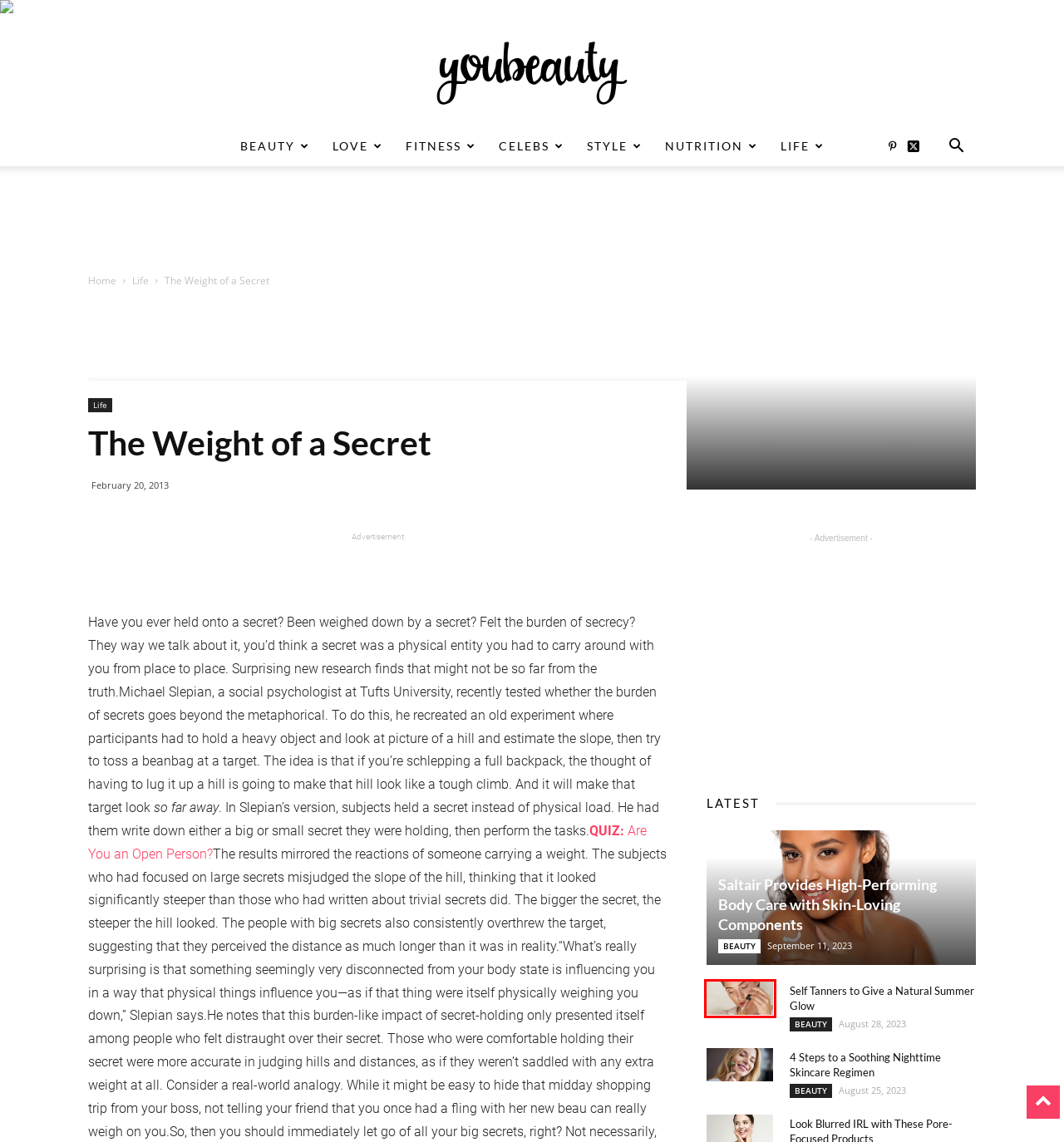Review the webpage screenshot and focus on the UI element within the red bounding box. Select the best-matching webpage description for the new webpage that follows after clicking the highlighted element. Here are the candidates:
A. Celebs | YouBeauty
B. Saltair Provides High-Performing Body Care with Skin-Loving Components | YouBeauty
C. Self Tanners to Give a Natural Summer Glow | YouBeauty
D. YouBeauty | Be the Most Beautiful You – Personalized Tips for Smart, Spunky Women
E. Life | YouBeauty
F. Fitness | YouBeauty
G. Style | YouBeauty
H. Nutrition | YouBeauty

C